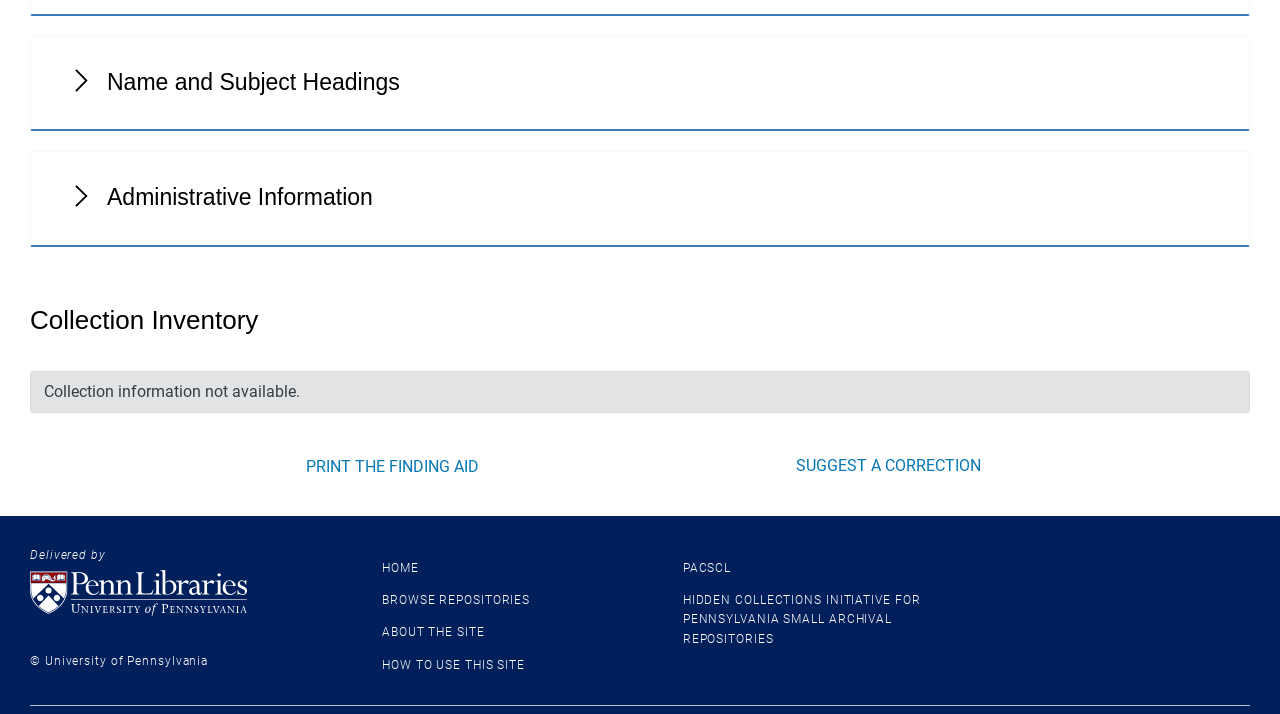What is the copyright information?
Carefully examine the image and provide a detailed answer to the question.

The text '© University of Pennsylvania' indicates that the copyright of the webpage belongs to the University of Pennsylvania.